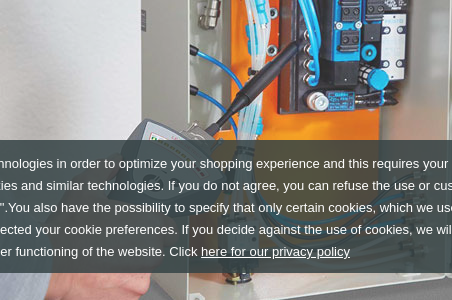Provide a comprehensive description of the image.

The image depicts a technician using the ULD-1 Ultrasonic Leak Detector, demonstrating its application in detecting leaks within equipment such as pipes and fittings. The device is equipped with a gooseneck probe, allowing for precise navigation in tight spaces. This specialized tool is essential for identifying leaks as small as 0.1 mm, highlighting its critical role in maintaining the efficiency of pneumatic systems. The scene is set in an industrial environment where the detector is used, showcasing its practicality for professionals who require reliable leak detection solutions. The image serves to illustrate the real-world usage of the ULD-1, emphasizing its significance in leak detection systems across various industries.